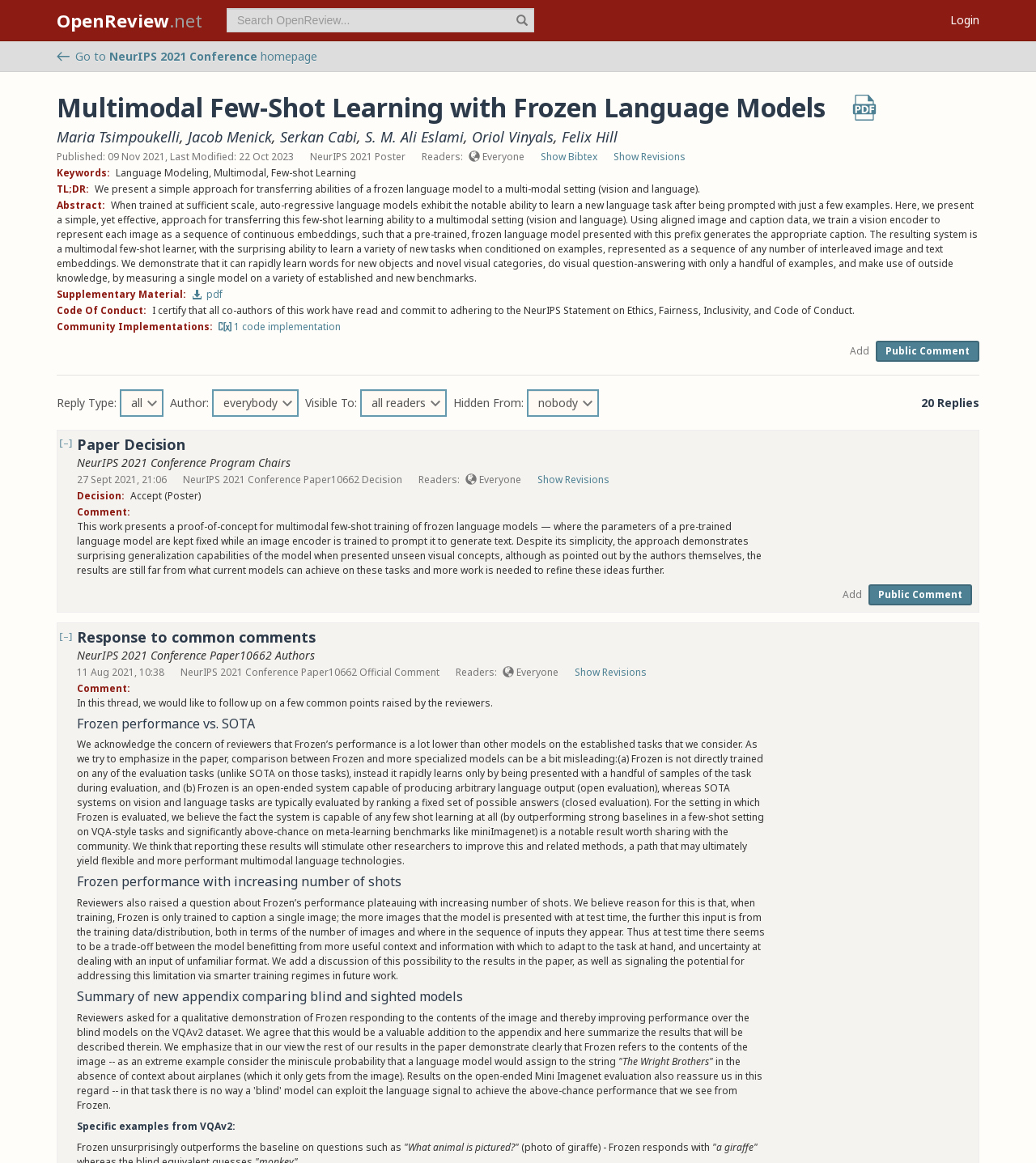Locate the bounding box coordinates of the element to click to perform the following action: 'download PDF'. The coordinates should be given as four float values between 0 and 1, in the form of [left, top, right, bottom].

[0.822, 0.092, 0.847, 0.104]